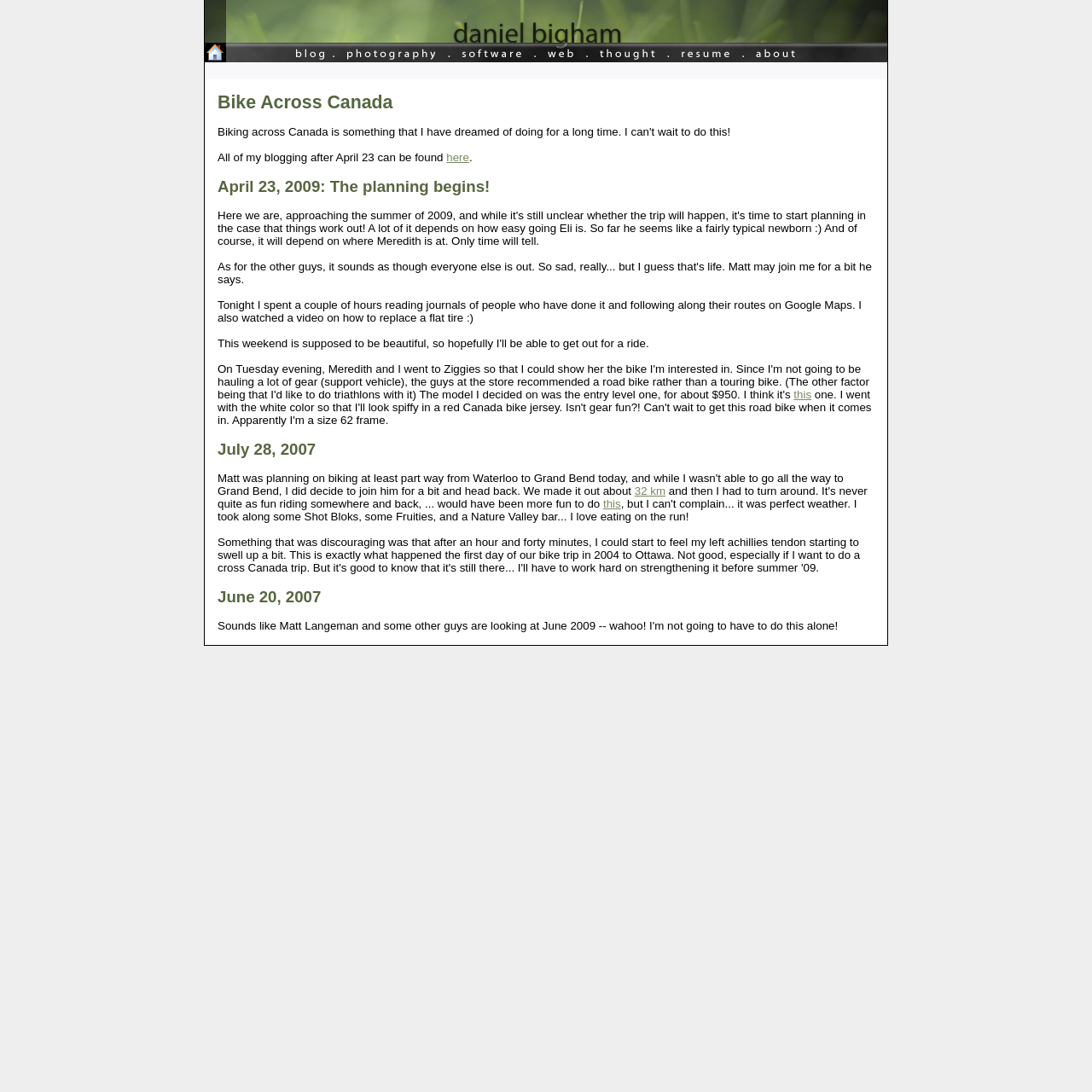Provide a brief response to the question using a single word or phrase: 
What is the author's bike frame size?

62